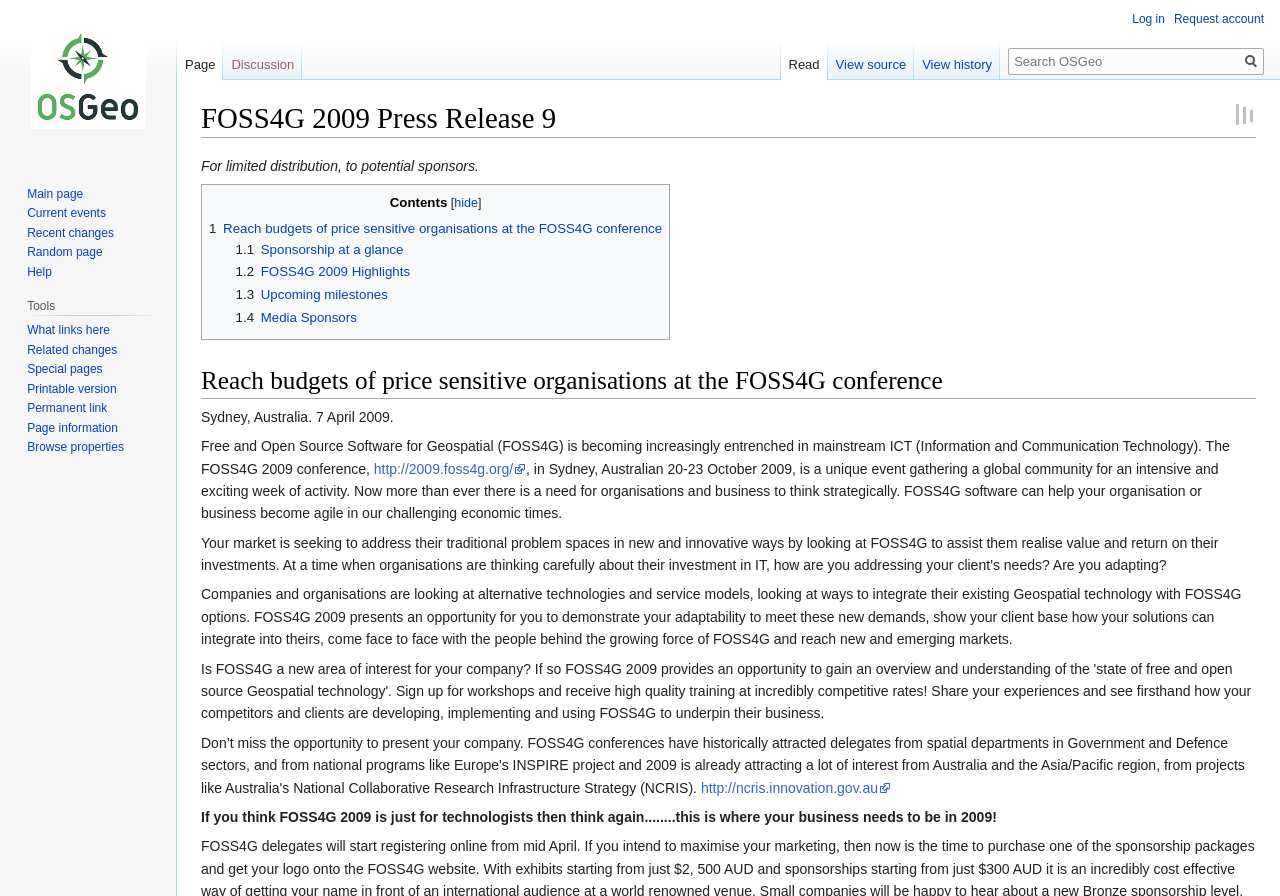Identify the bounding box for the element characterized by the following description: "Read".

[0.61, 0.045, 0.647, 0.089]